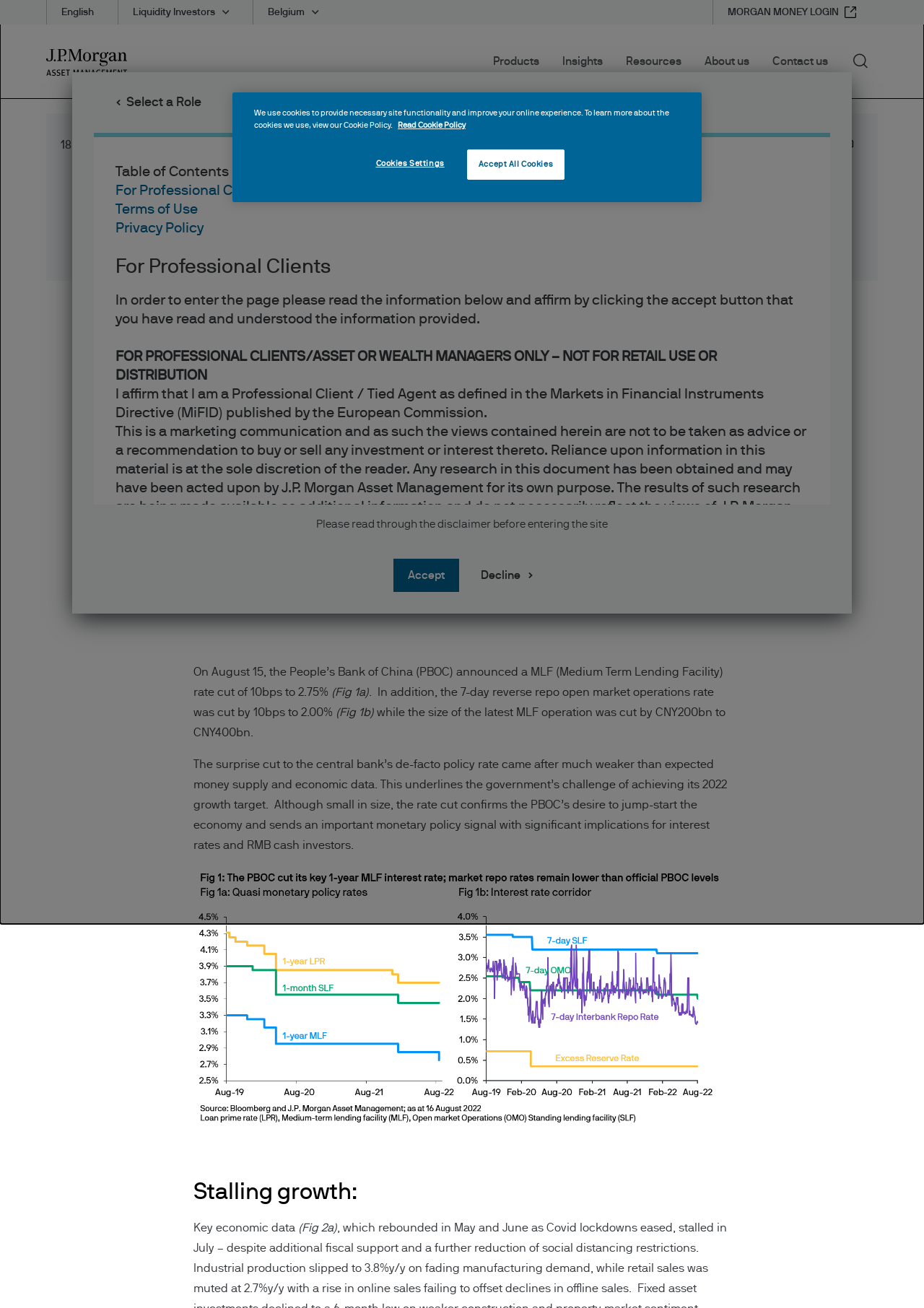What is the purpose of the rate cut according to the article?
Offer a detailed and exhaustive answer to the question.

The article states that 'Although small in size, the rate cut confirms the PBOC’s desire to jump-start the economy and sends an important monetary policy signal with significant implications for interest rates and RMB cash investors.'